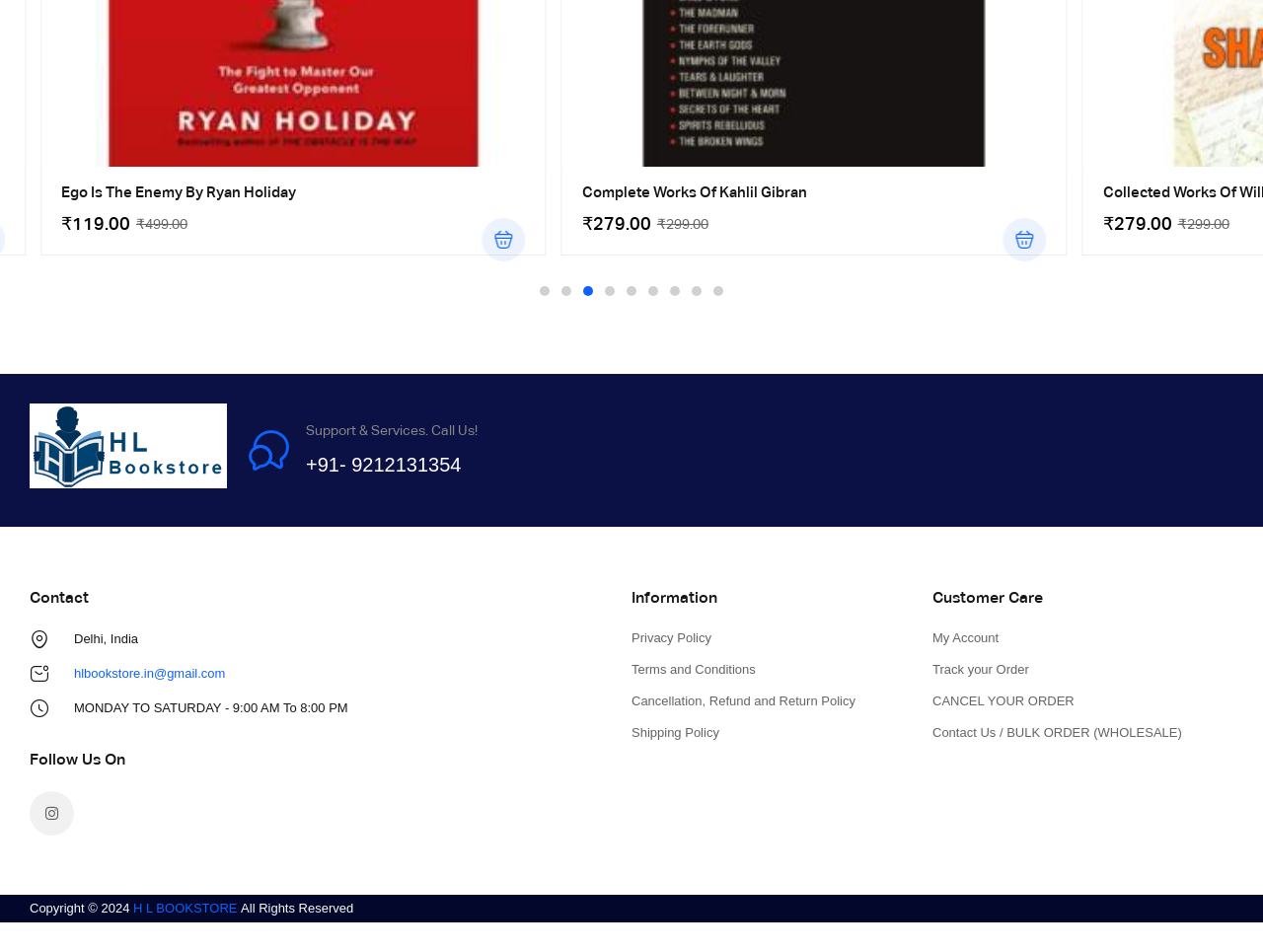Please determine the bounding box coordinates of the element's region to click in order to carry out the following instruction: "Follow us on Instagram". The coordinates should be four float numbers between 0 and 1, i.e., [left, top, right, bottom].

[0.023, 0.831, 0.059, 0.878]